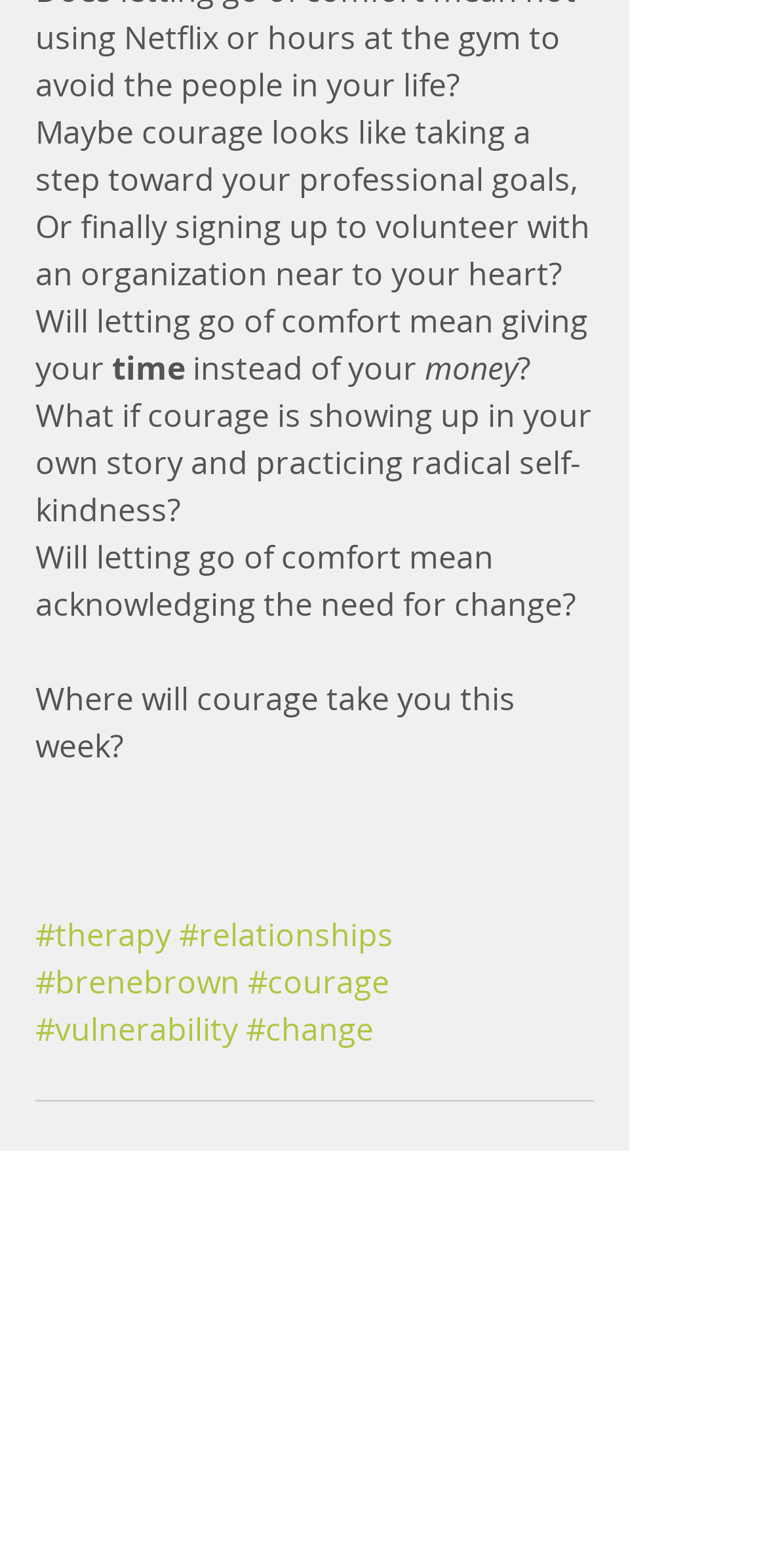What is the theme of the quotes on this webpage?
Use the image to answer the question with a single word or phrase.

Courage